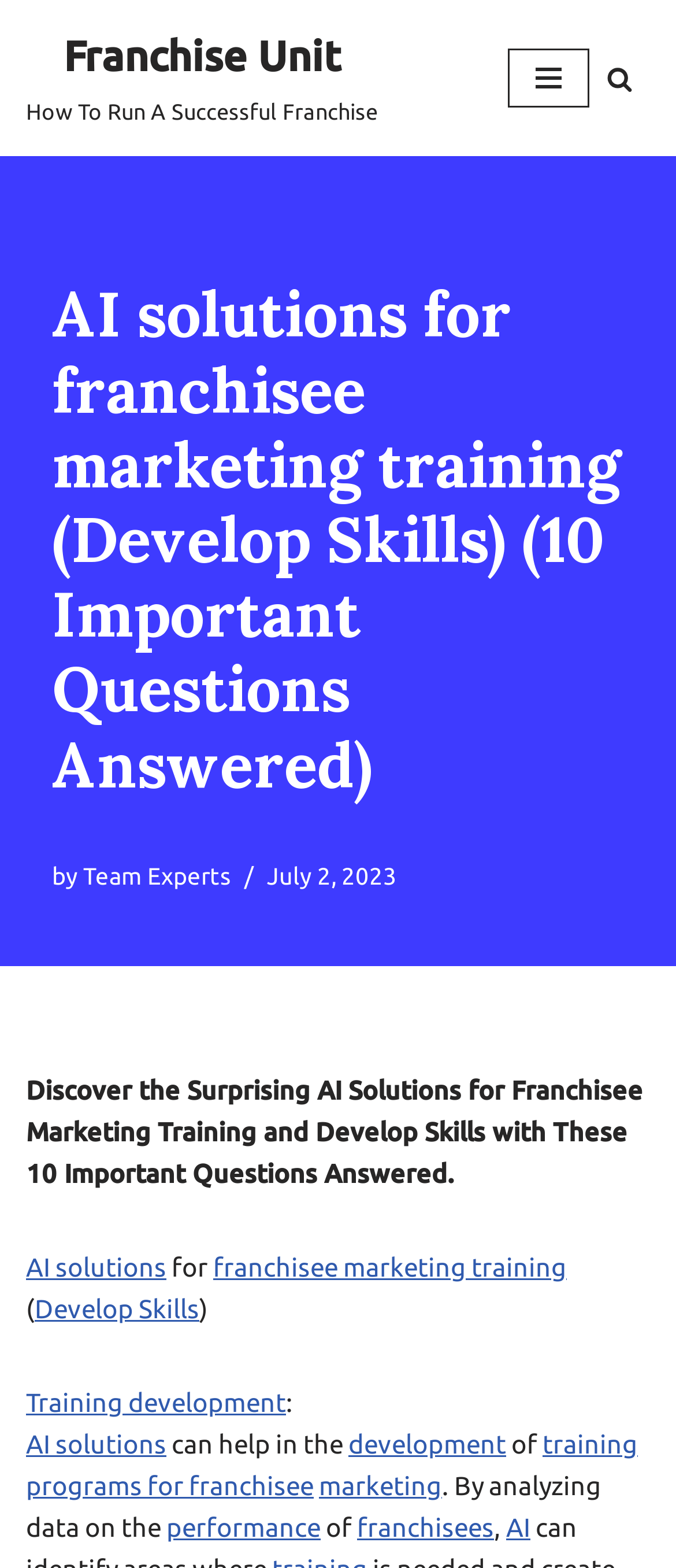Answer in one word or a short phrase: 
What is the topic of the webpage?

Franchisee marketing training